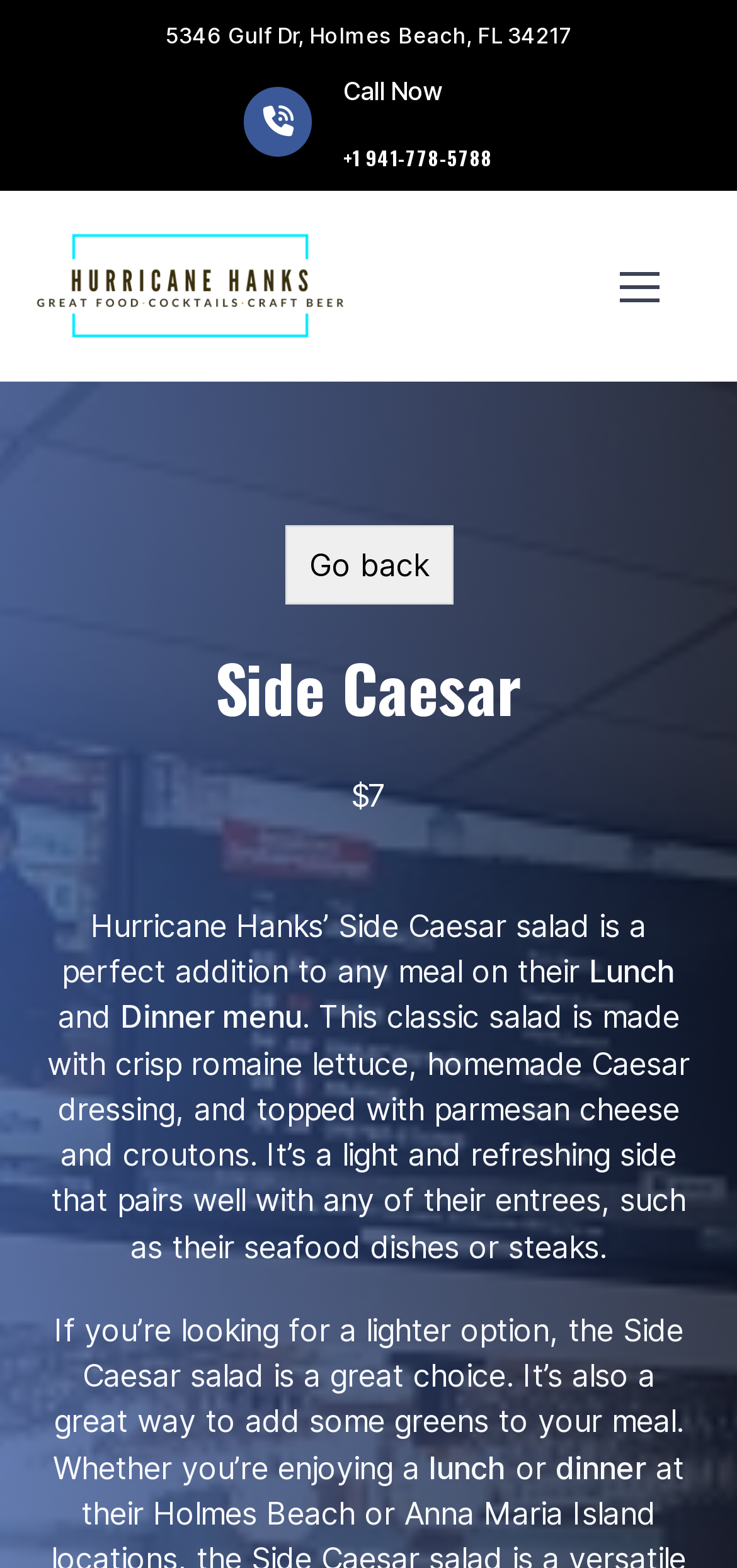What is the price of the Side Caesar salad?
Please provide a comprehensive answer based on the details in the screenshot.

The price of the Side Caesar salad can be found in the webpage content, specifically in the StaticText element with the text '$7' at coordinates [0.476, 0.495, 0.524, 0.52].